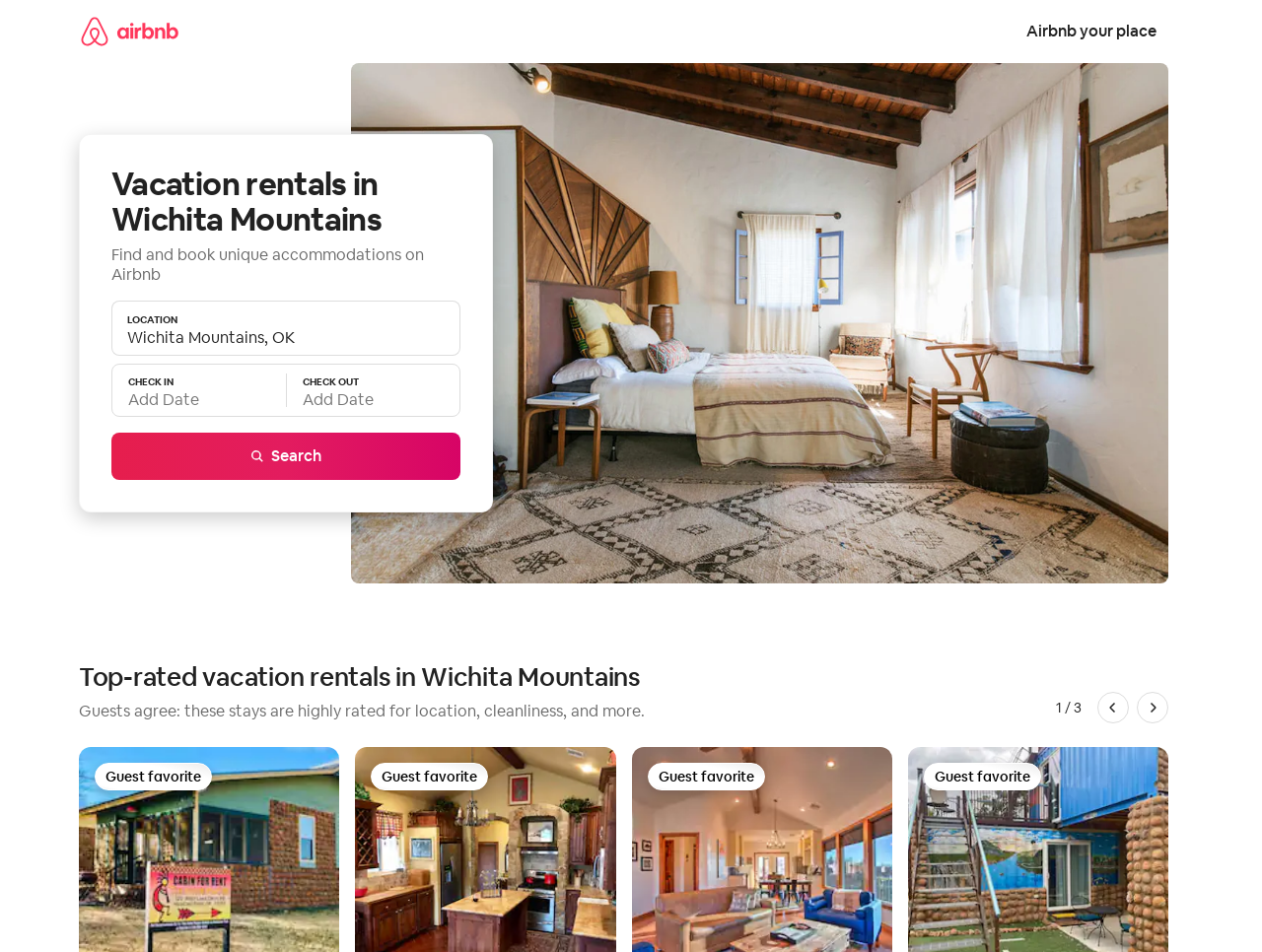How many items are showing on the current page?
From the image, respond using a single word or phrase.

4